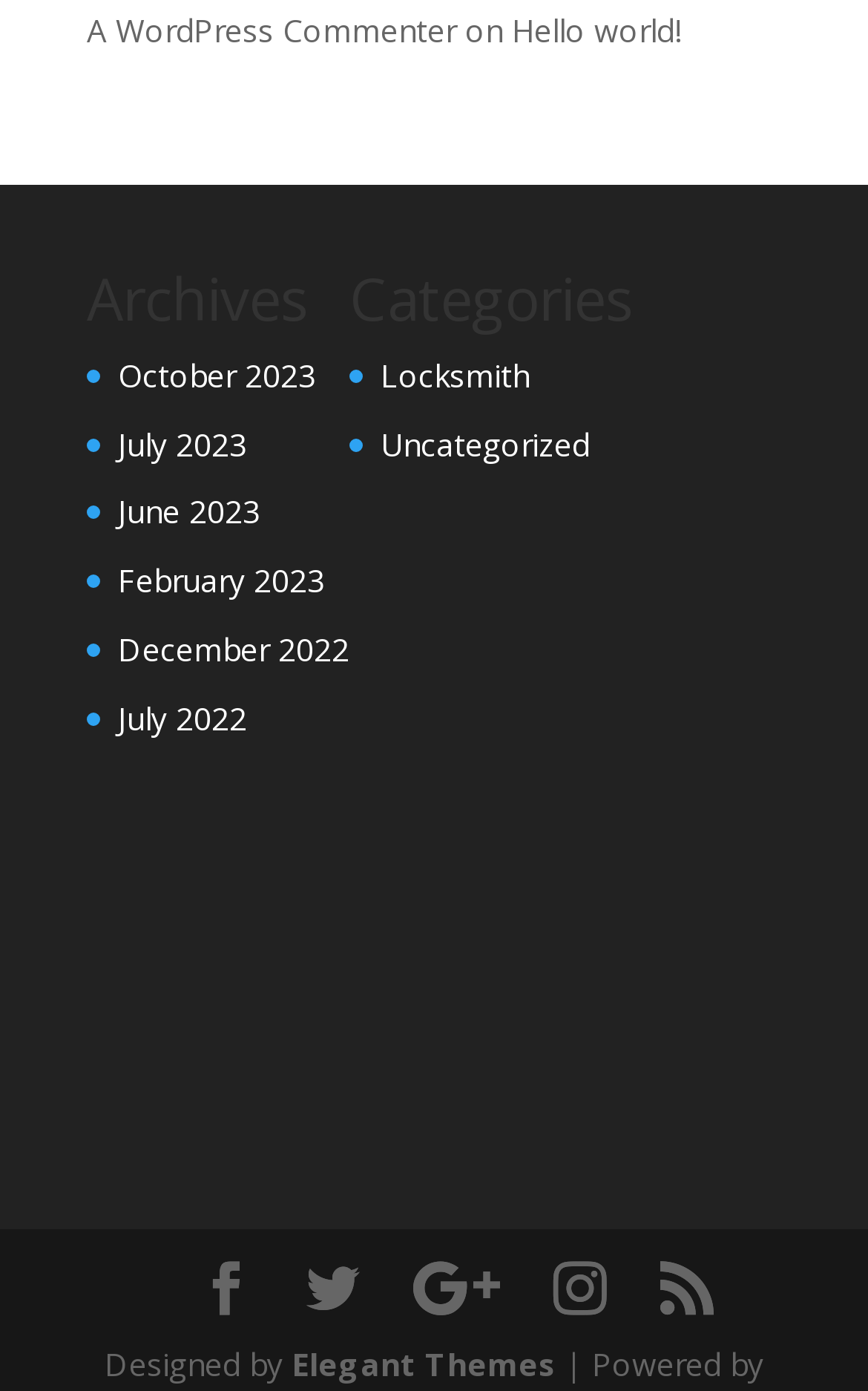Please find the bounding box for the following UI element description. Provide the coordinates in (top-left x, top-left y, bottom-right x, bottom-right y) format, with values between 0 and 1: Locksmith

[0.438, 0.254, 0.61, 0.285]